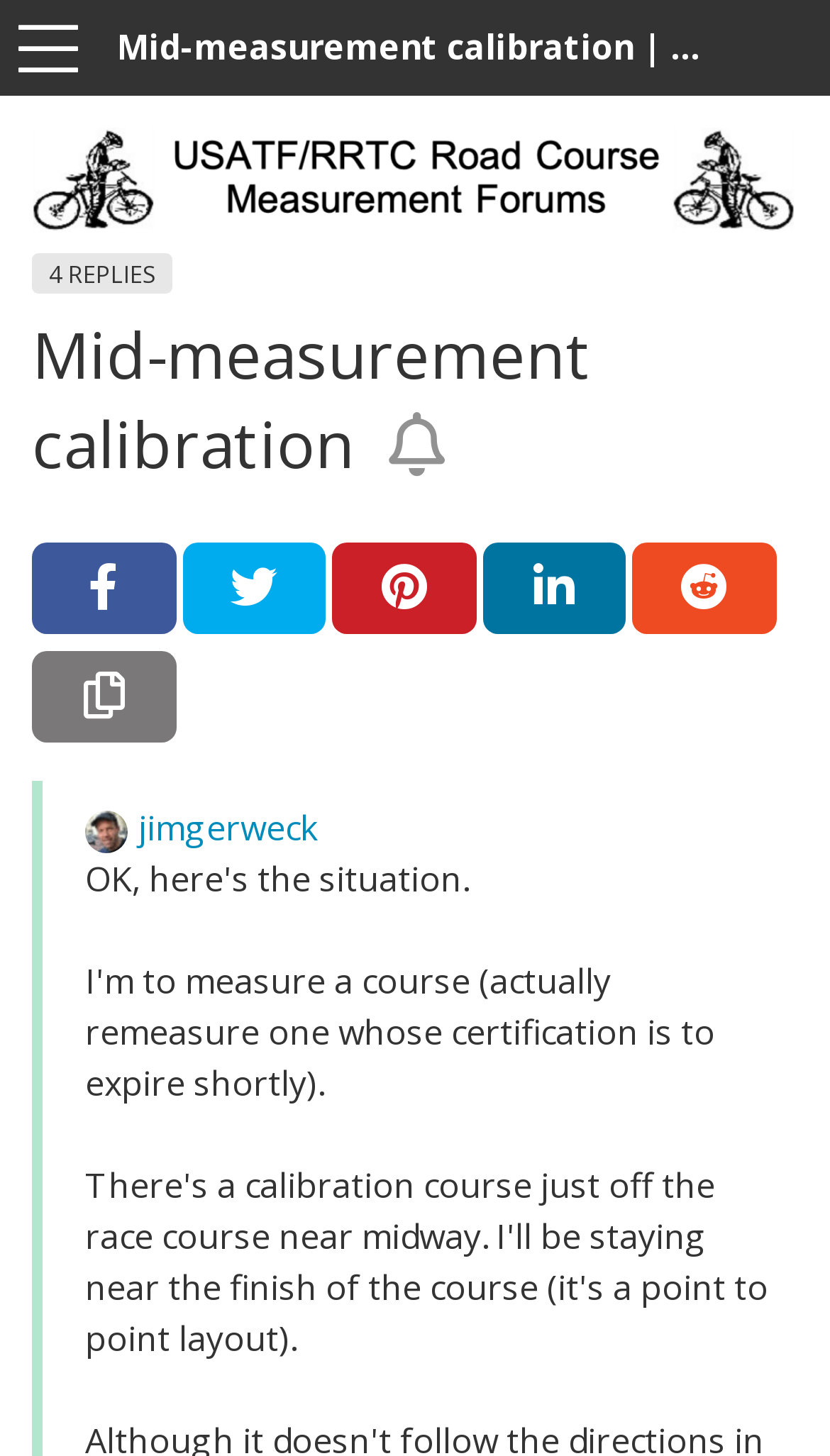Specify the bounding box coordinates of the element's area that should be clicked to execute the given instruction: "Share on Facebook". The coordinates should be four float numbers between 0 and 1, i.e., [left, top, right, bottom].

[0.038, 0.373, 0.212, 0.436]